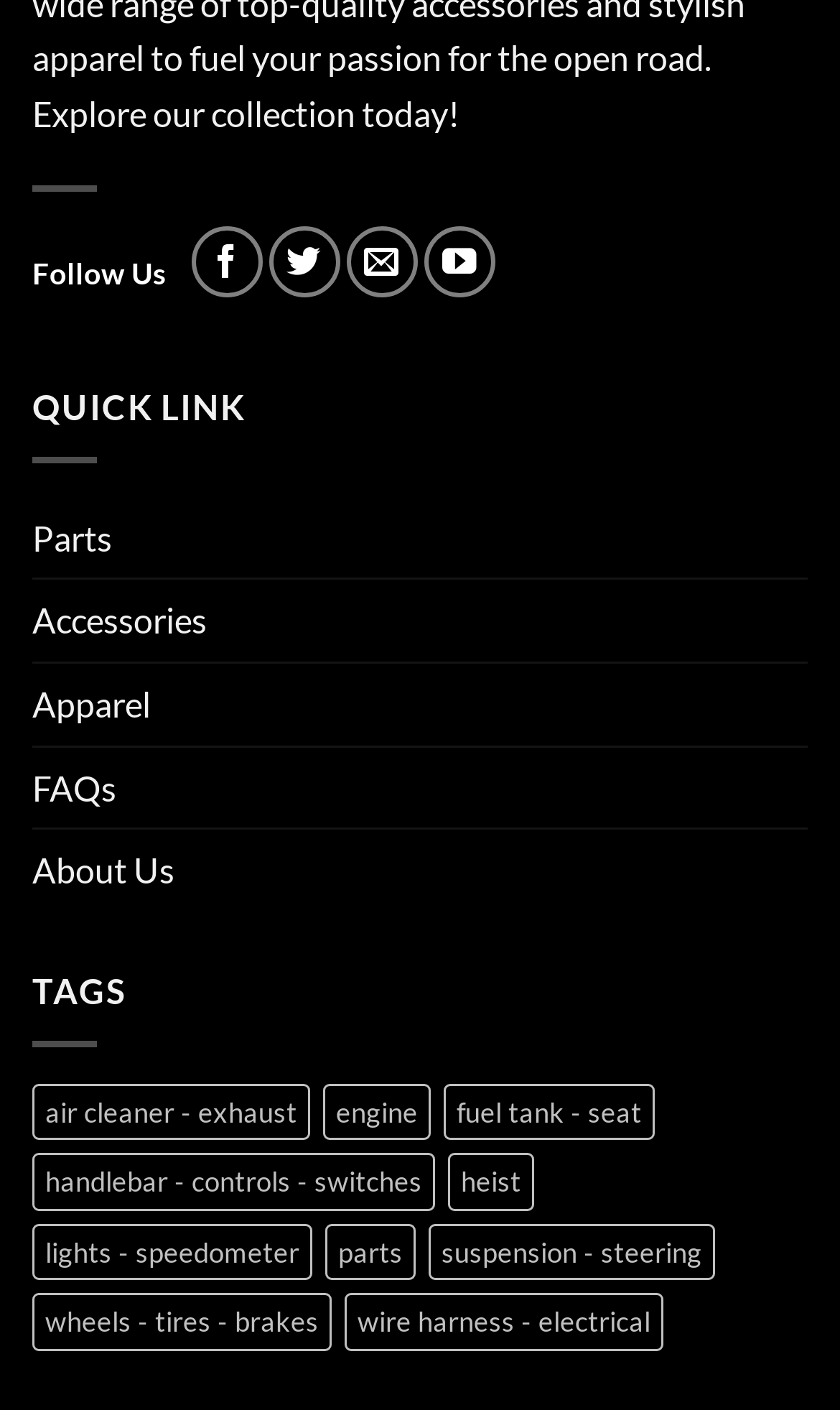Respond to the following question using a concise word or phrase: 
How many links are in the 'QUICK LINK' section?

5